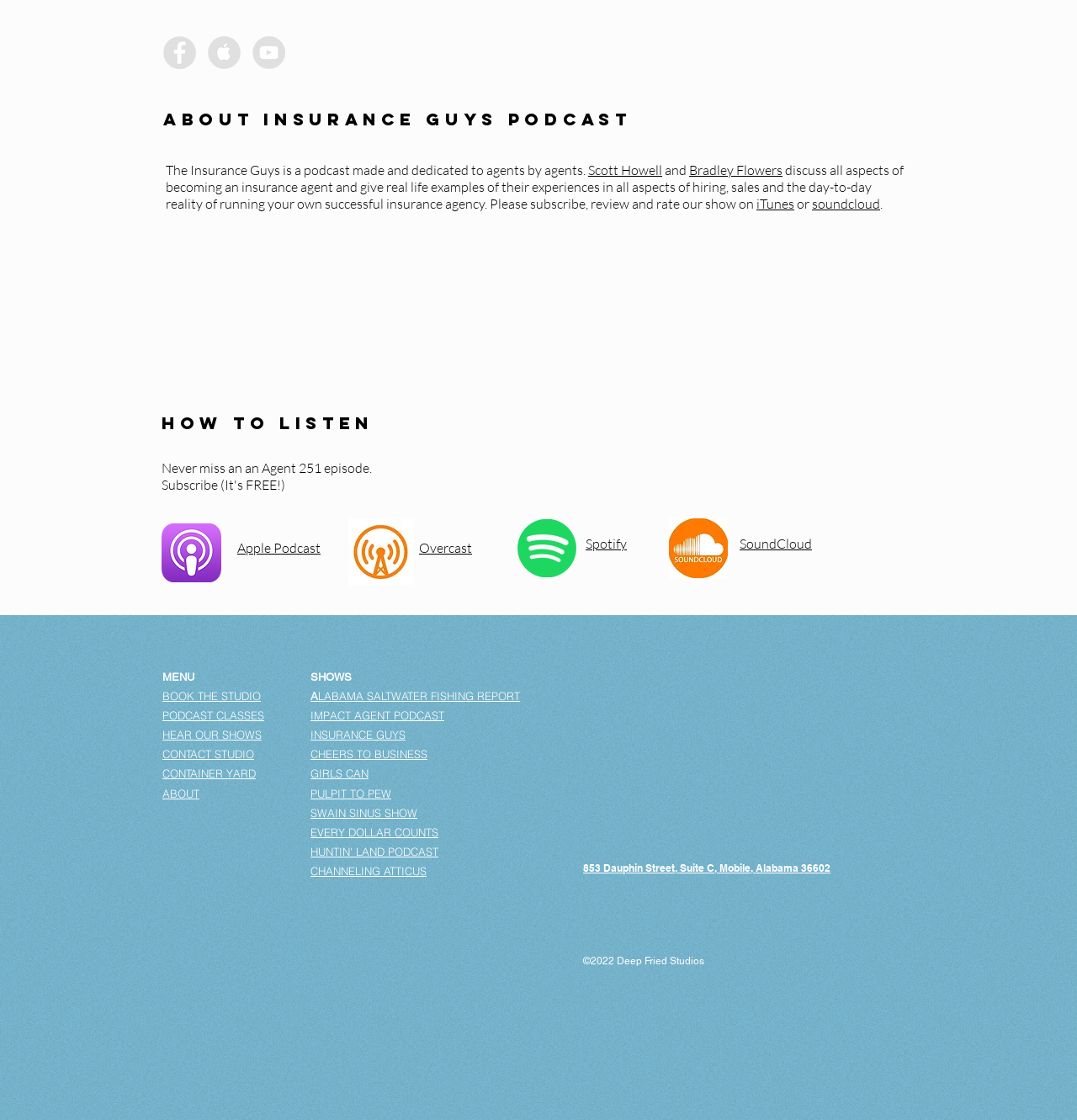Can you pinpoint the bounding box coordinates for the clickable element required for this instruction: "click on 'Best Practice'"? The coordinates should be four float numbers between 0 and 1, i.e., [left, top, right, bottom].

None